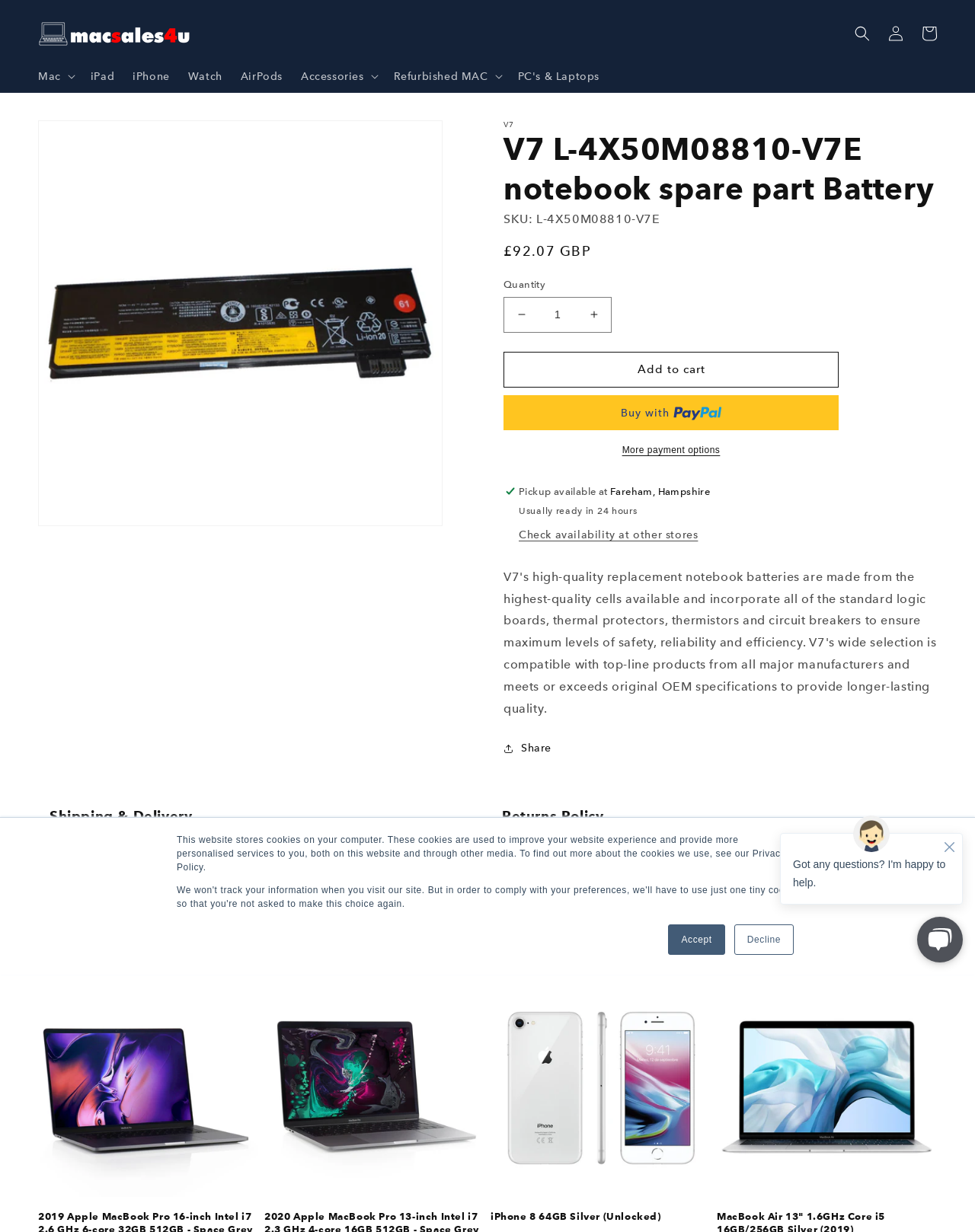Using the provided description Skip to product information, find the bounding box coordinates for the UI element. Provide the coordinates in (top-left x, top-left y, bottom-right x, bottom-right y) format, ensuring all values are between 0 and 1.

[0.038, 0.097, 0.134, 0.126]